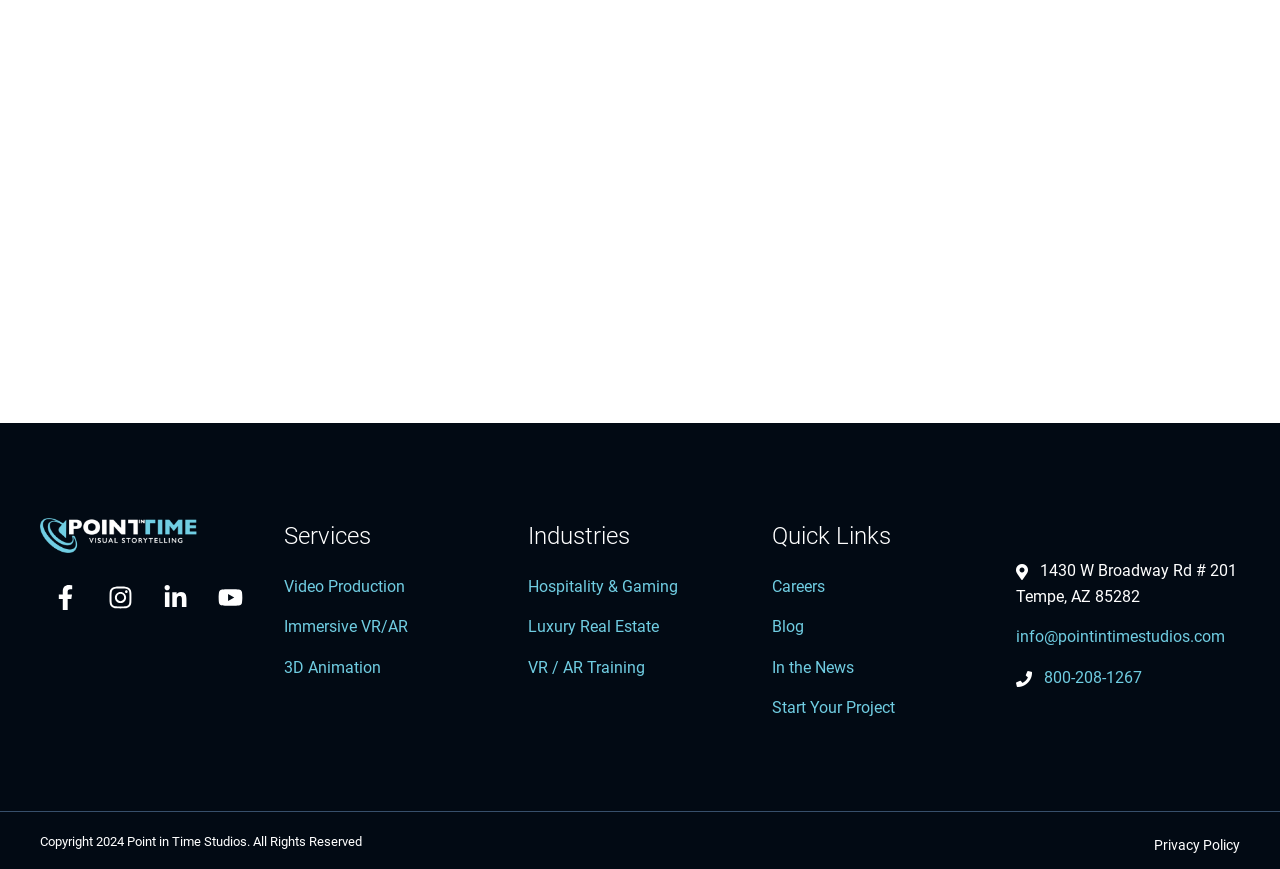Find the bounding box coordinates corresponding to the UI element with the description: "VR / AR Training". The coordinates should be formatted as [left, top, right, bottom], with values as floats between 0 and 1.

[0.412, 0.757, 0.504, 0.779]